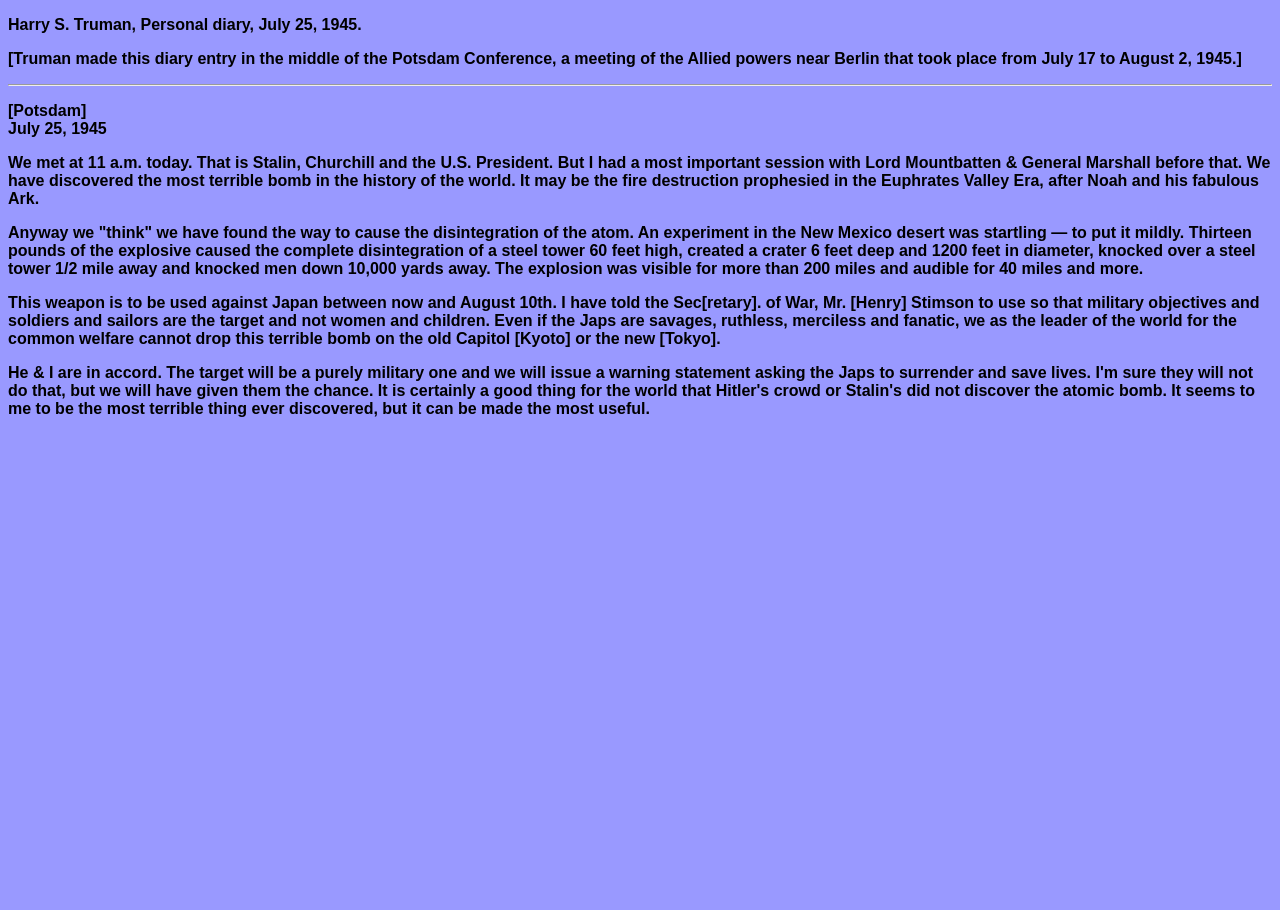What is the target of the new weapon?
Please look at the screenshot and answer in one word or a short phrase.

Military objectives